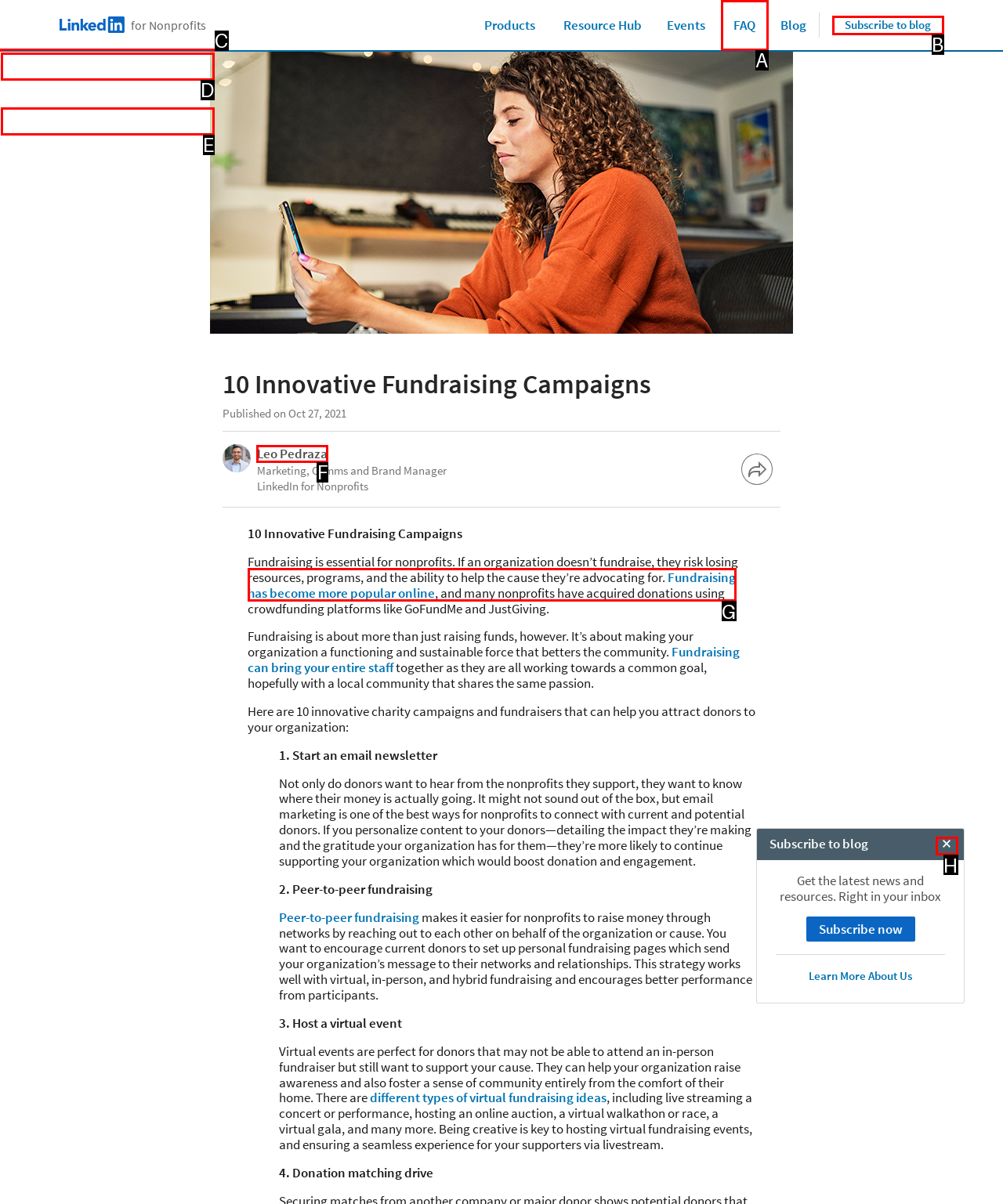Select the HTML element that needs to be clicked to carry out the task: Check upcoming events
Provide the letter of the correct option.

None